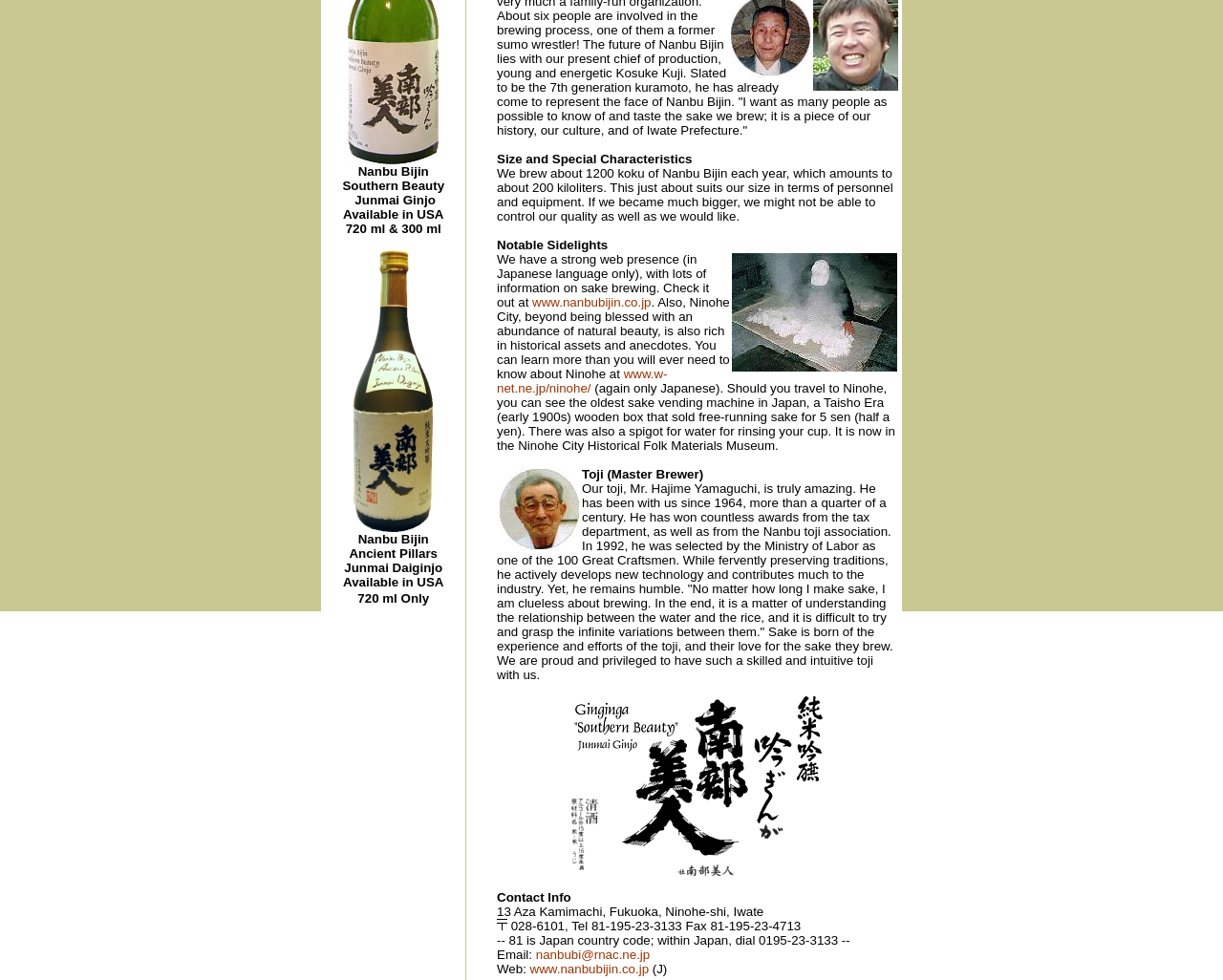Please find the bounding box coordinates in the format (top-left x, top-left y, bottom-right x, bottom-right y) for the given element description. Ensure the coordinates are floating point numbers between 0 and 1. Description: parent_node: Nanbu Bijin

[0.289, 0.257, 0.354, 0.272]